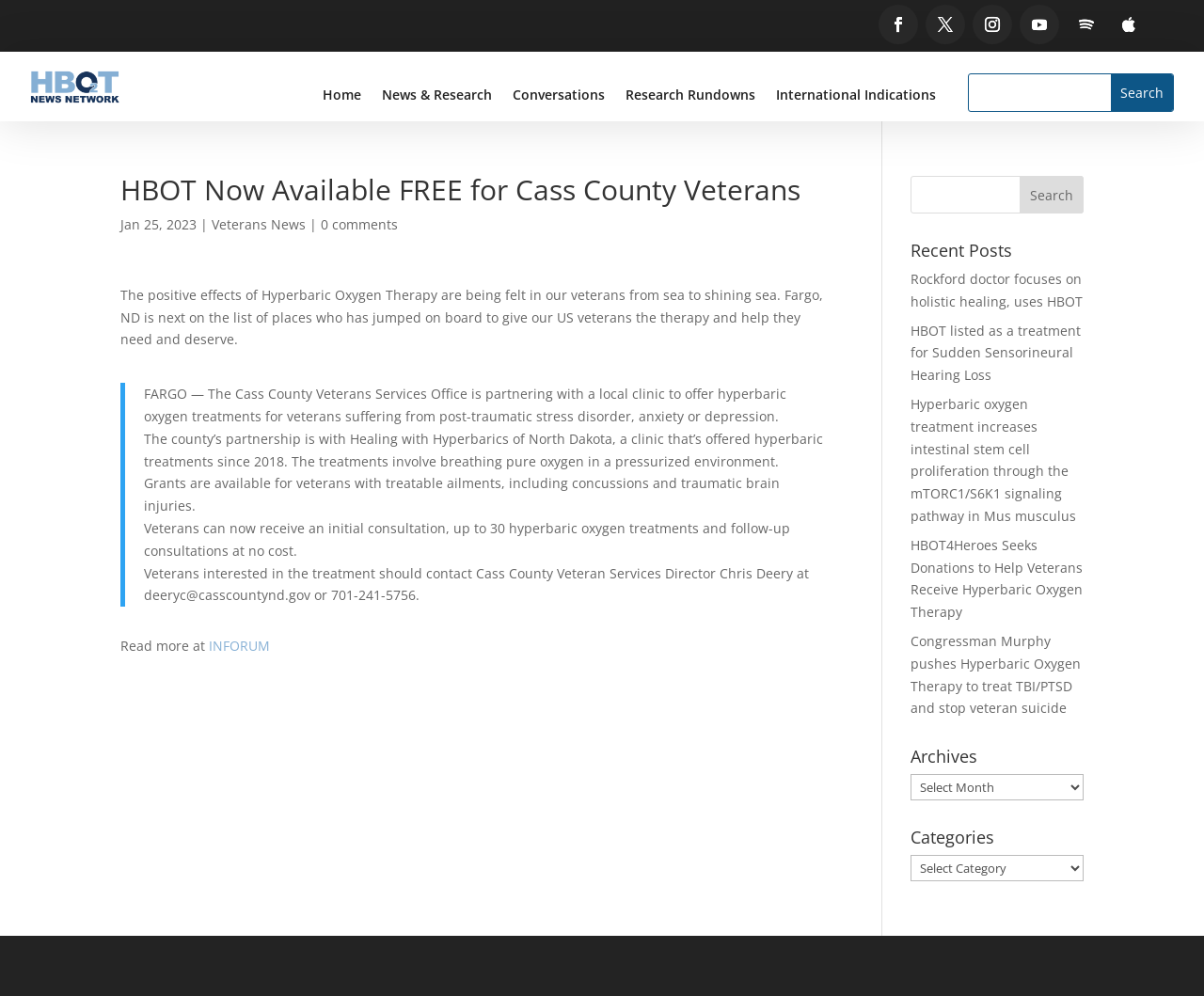Locate the coordinates of the bounding box for the clickable region that fulfills this instruction: "Read more about HBOT for Cass County Veterans".

[0.1, 0.177, 0.689, 0.214]